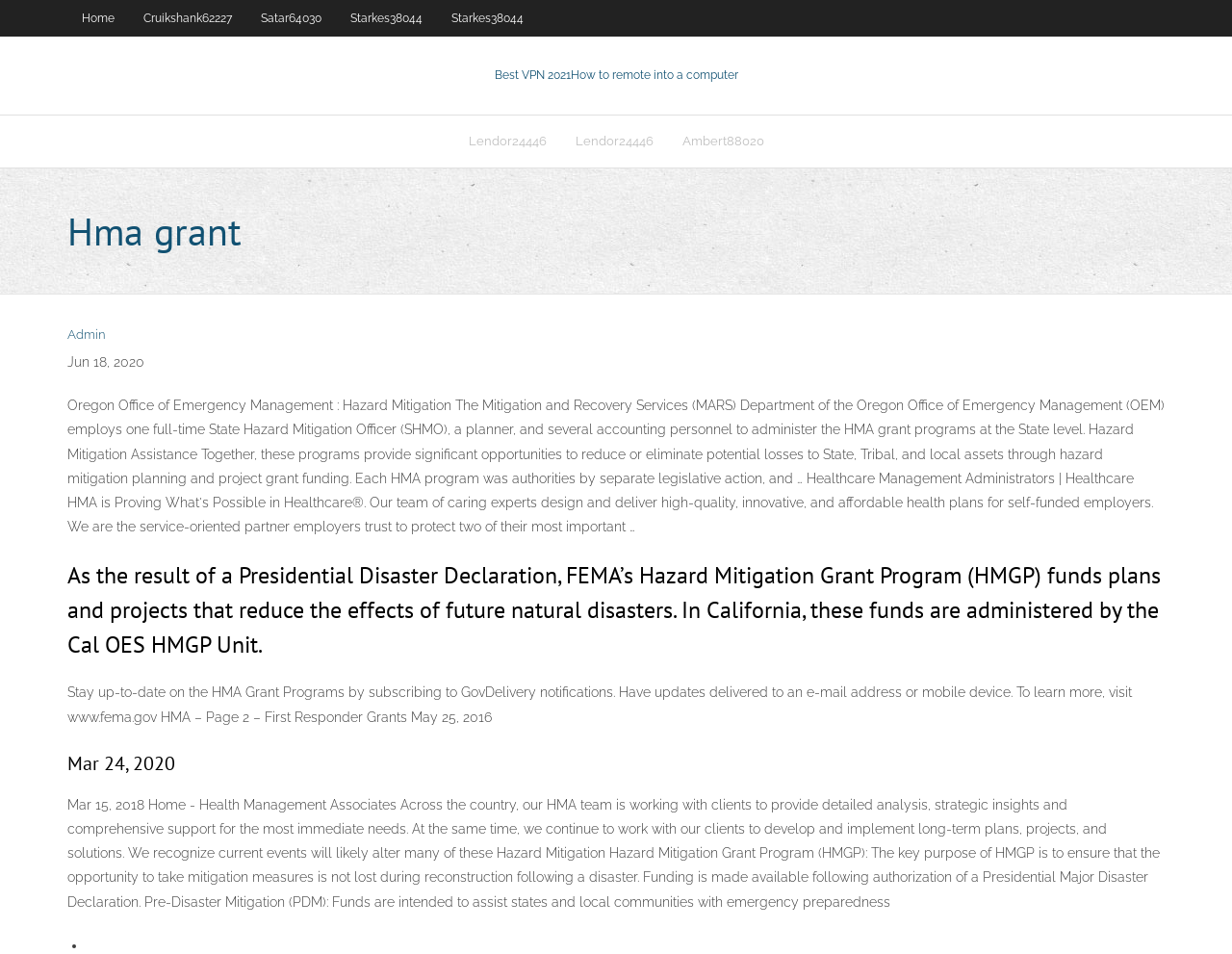Provide a comprehensive description of the webpage.

The webpage appears to be a resource page for the Hazard Mitigation Grant Program (HMGP). At the top, there is a navigation menu with links to "Home", "Cruikshank62227", "Satar64030", "Starkes38044", and others, stretching across the top of the page.

Below the navigation menu, there is a prominent link titled "Best VPN 2021" with a subtitle "How to remote into a computer". This link is positioned near the top-center of the page.

To the right of the "Best VPN 2021" link, there is another table with links to "Lendor24446", "Lendor24446", and "Ambert88020".

Further down the page, there is a heading that reads "Hma grant" in a prominent font size. Below this heading, there is a link to "Admin" and a static text displaying the date "Jun 18, 2020".

The main content of the page is divided into sections, each with its own heading. The first section explains the purpose of the Hazard Mitigation Grant Program (HMGP), which is to fund plans and projects that reduce the effects of future natural disasters. The second section appears to be a call to action, encouraging users to stay up-to-date on the HMA Grant Programs by subscribing to GovDelivery notifications.

The third section is dated "Mar 24, 2020" and provides more information about the HMGP. The final section, dated "Mar 15, 2018", discusses the work of Health Management Associates in providing analysis, strategic insights, and comprehensive support for hazard mitigation. It also explains the key purpose of the HMGP and the Pre-Disaster Mitigation (PDM) program.